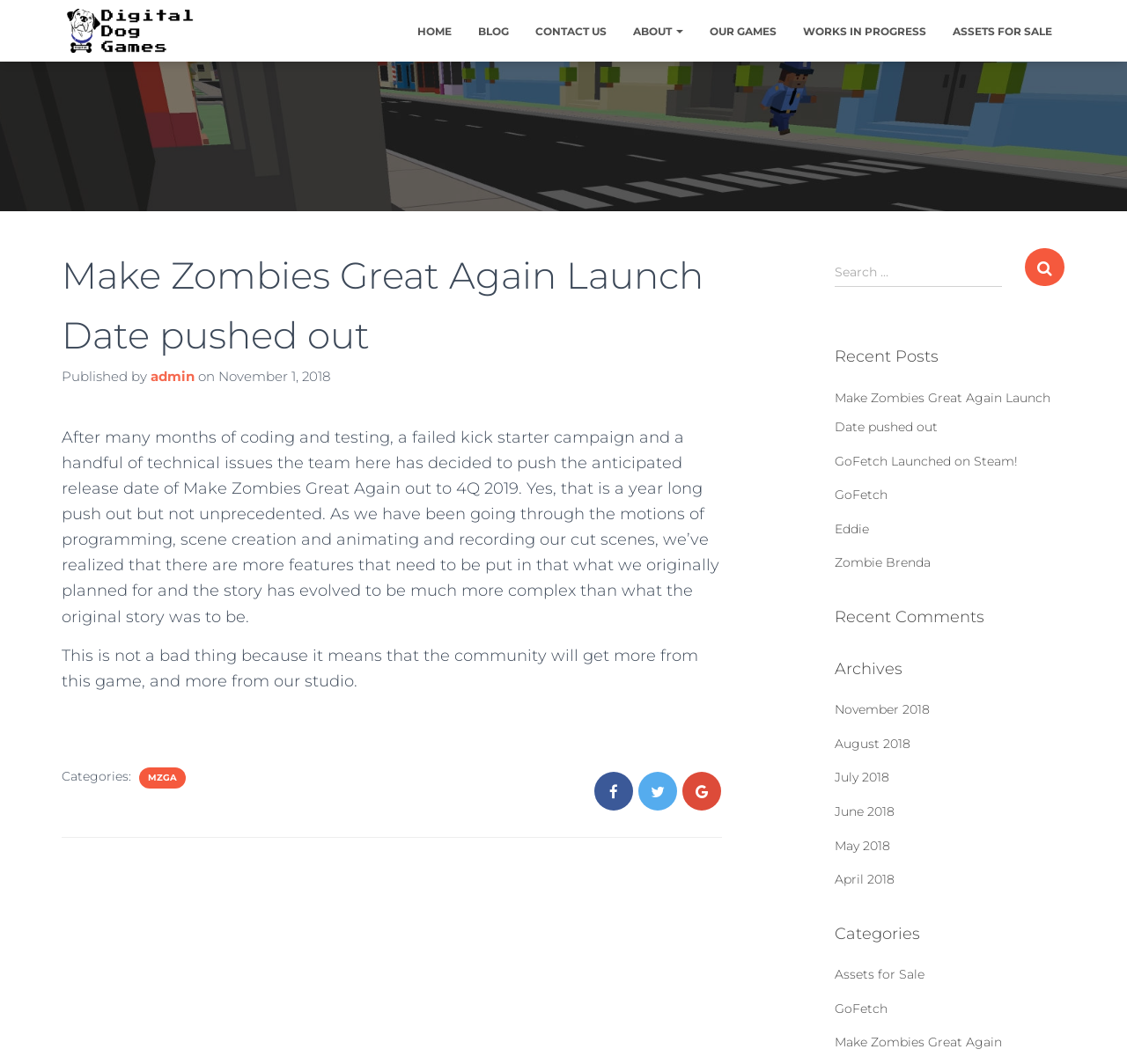Find the bounding box coordinates of the element's region that should be clicked in order to follow the given instruction: "View the archives for November 2018". The coordinates should consist of four float numbers between 0 and 1, i.e., [left, top, right, bottom].

[0.74, 0.659, 0.825, 0.674]